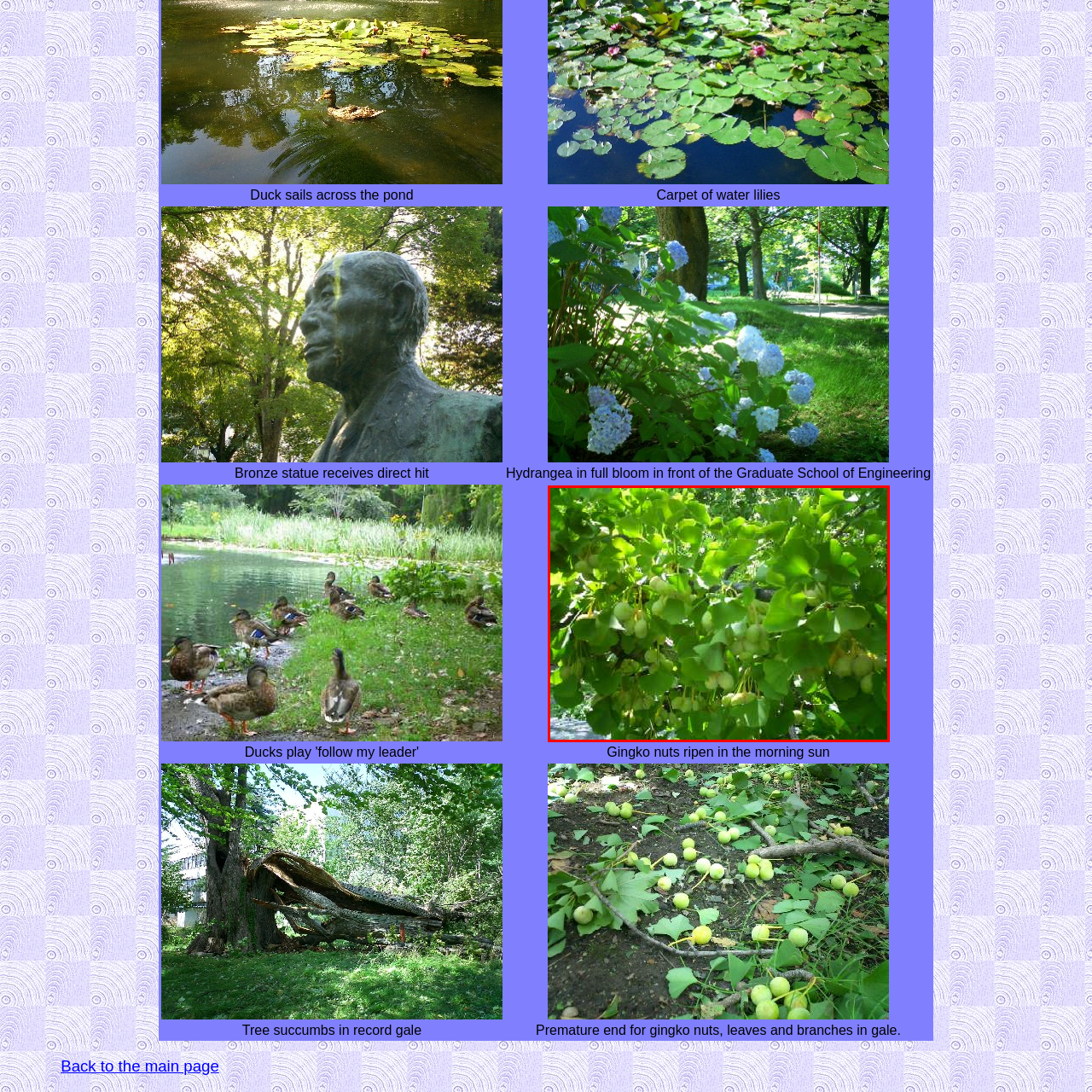Provide an elaborate description of the image marked by the red boundary.

The image showcases a lush green ginkgo tree, abundantly adorned with vibrant leaves and ripening ginkgo nuts. The sunlight filters through the foliage, casting a warm glow on the scene. The unique fan-shaped leaves of the ginkgo are easily identifiable, contributing to the tree's distinctive appearance. Nestled among the leaves, clusters of round, green ginkgo nuts can be seen, indicating the seasonal ripening process. This image beautifully captures the vitality of nature, highlighting the interplay of light and foliage in a serene environment.